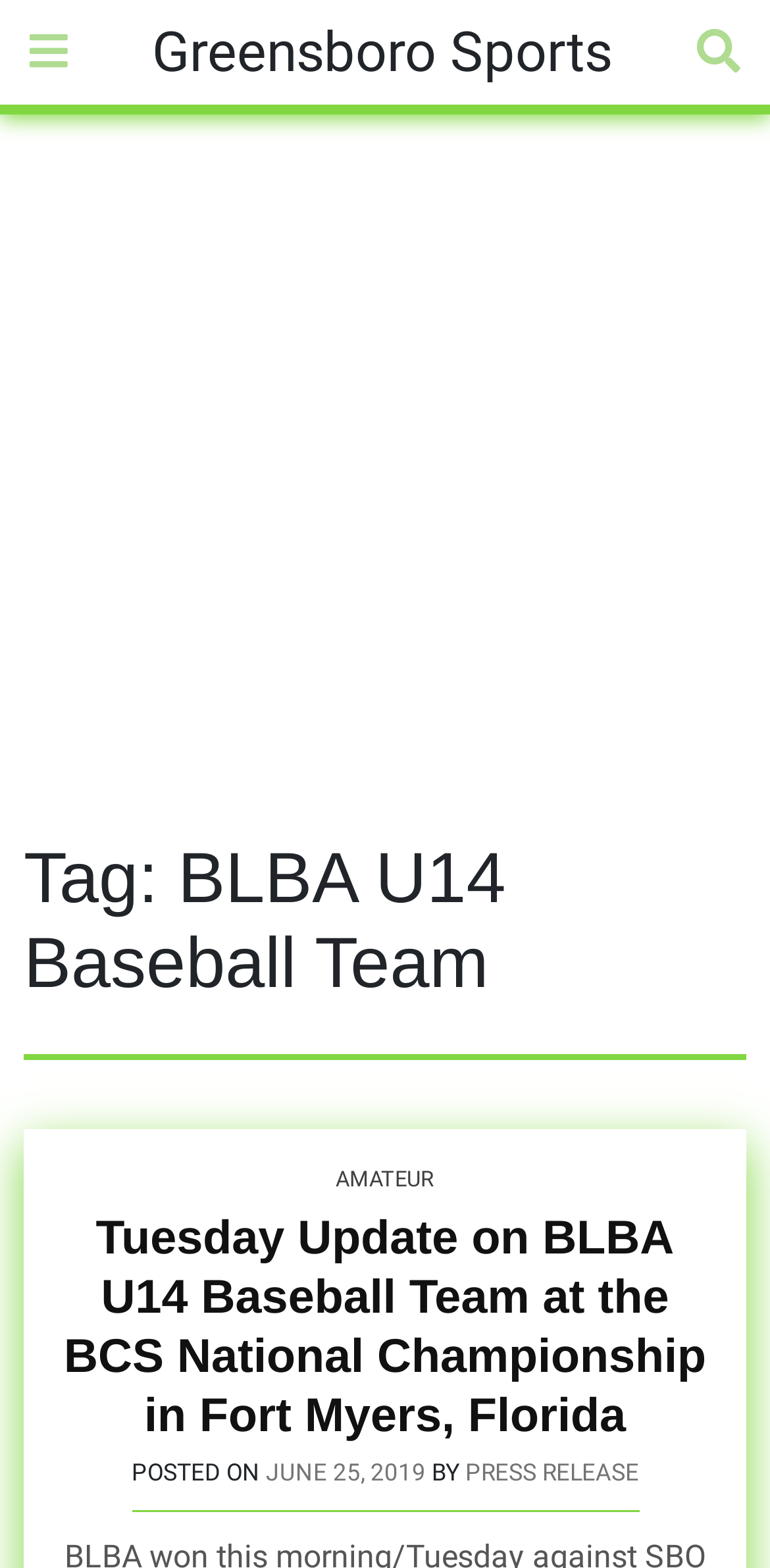Can you specify the bounding box coordinates of the area that needs to be clicked to fulfill the following instruction: "Search for something"?

None